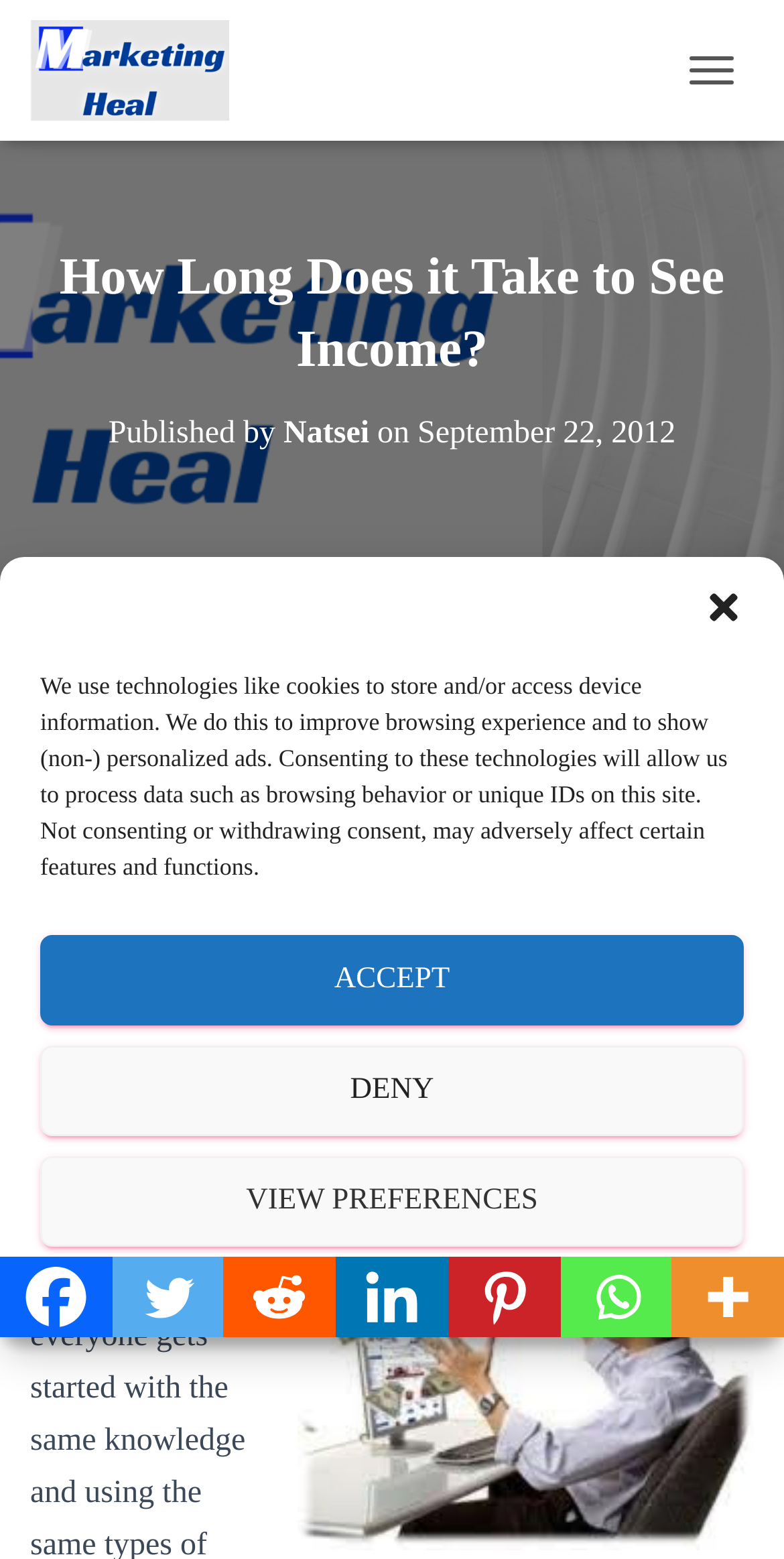What is the image at the bottom of the page?
We need a detailed and exhaustive answer to the question. Please elaborate.

I couldn't determine what the image at the bottom of the page is because there is no descriptive text or alt text associated with the image element.